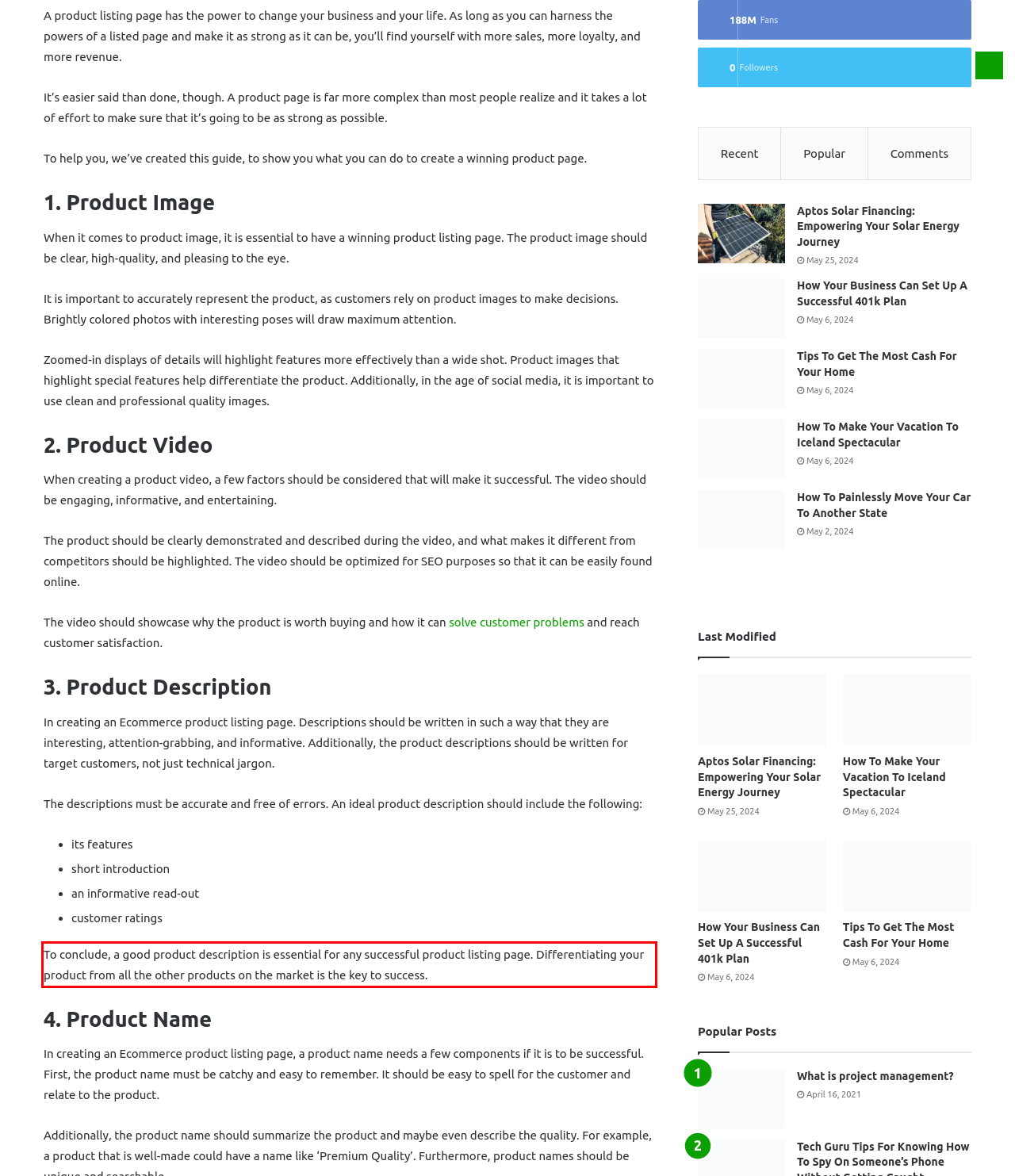Please identify and extract the text from the UI element that is surrounded by a red bounding box in the provided webpage screenshot.

To conclude, a good product description is essential for any successful product listing page. Differentiating your product from all the other products on the market is the key to success.